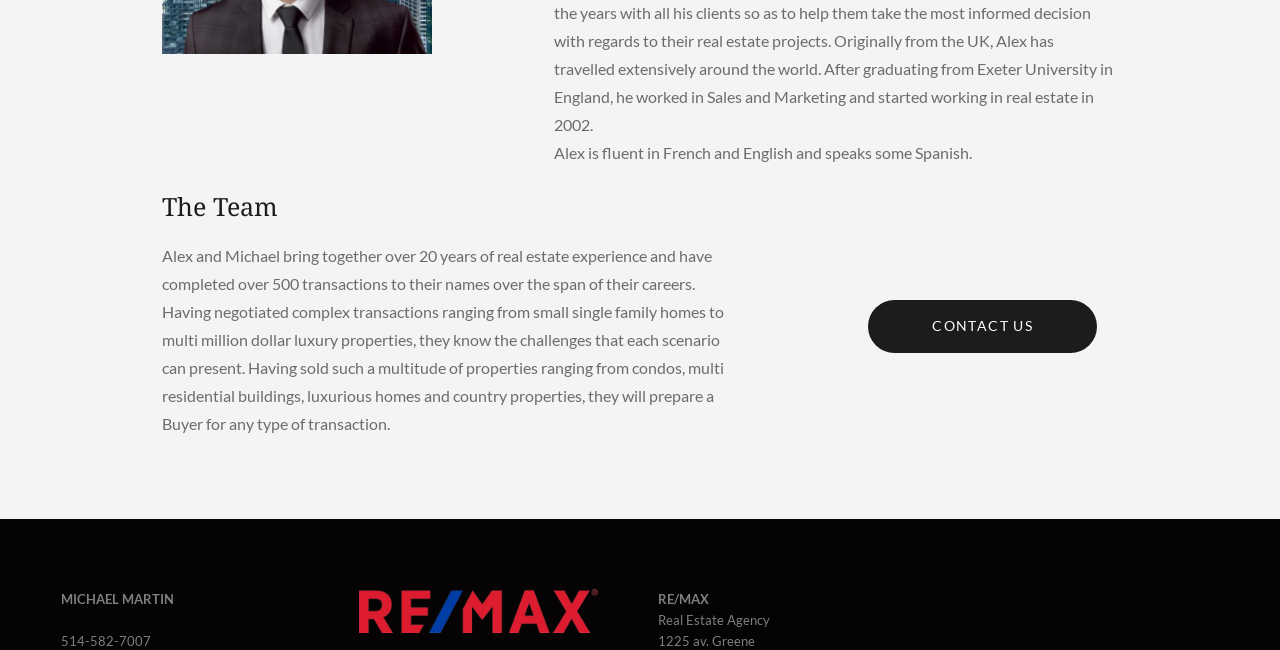Find the bounding box coordinates of the UI element according to this description: "Contact us".

[0.678, 0.462, 0.857, 0.543]